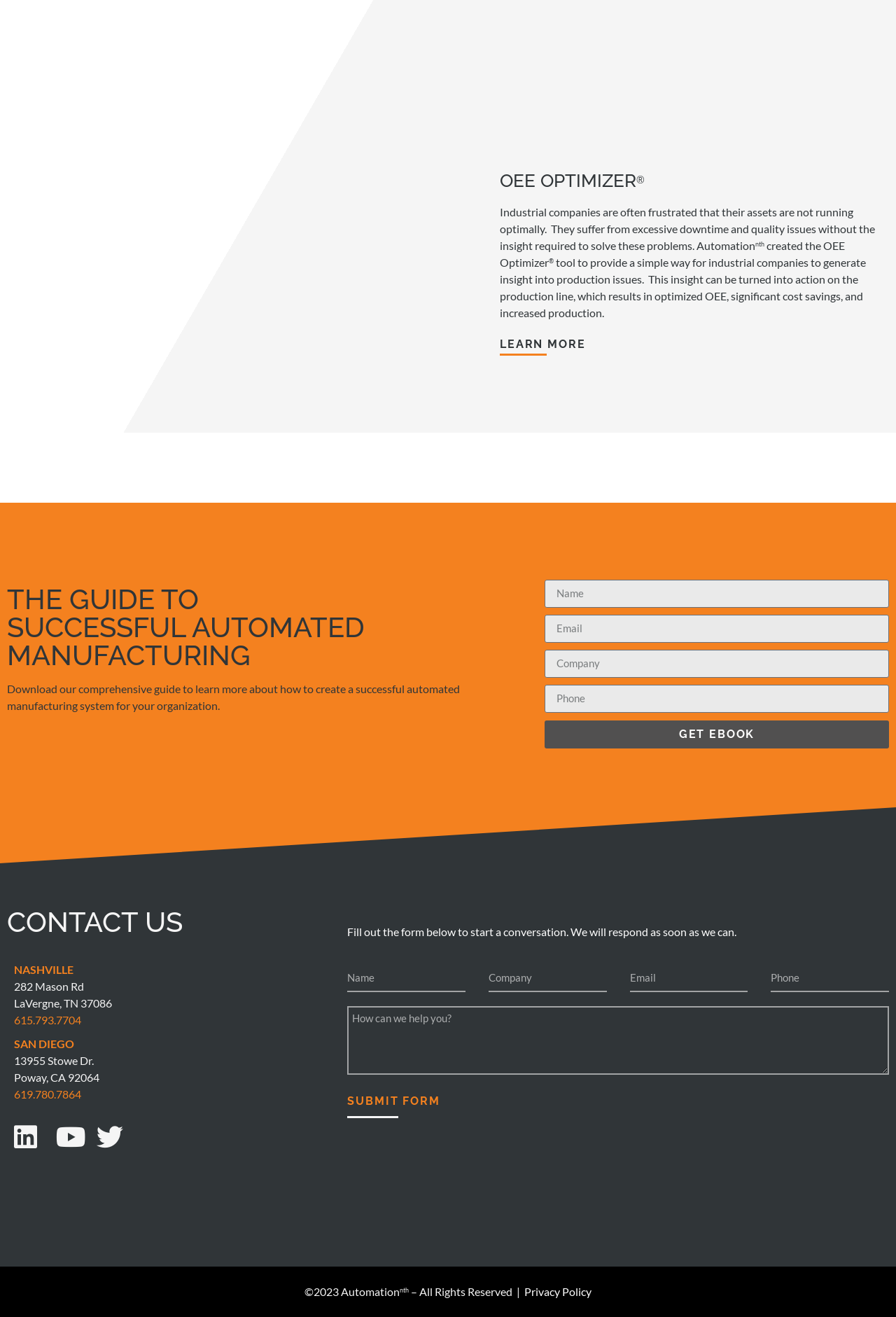Kindly determine the bounding box coordinates for the clickable area to achieve the given instruction: "Submit the form".

[0.388, 0.828, 0.491, 0.849]